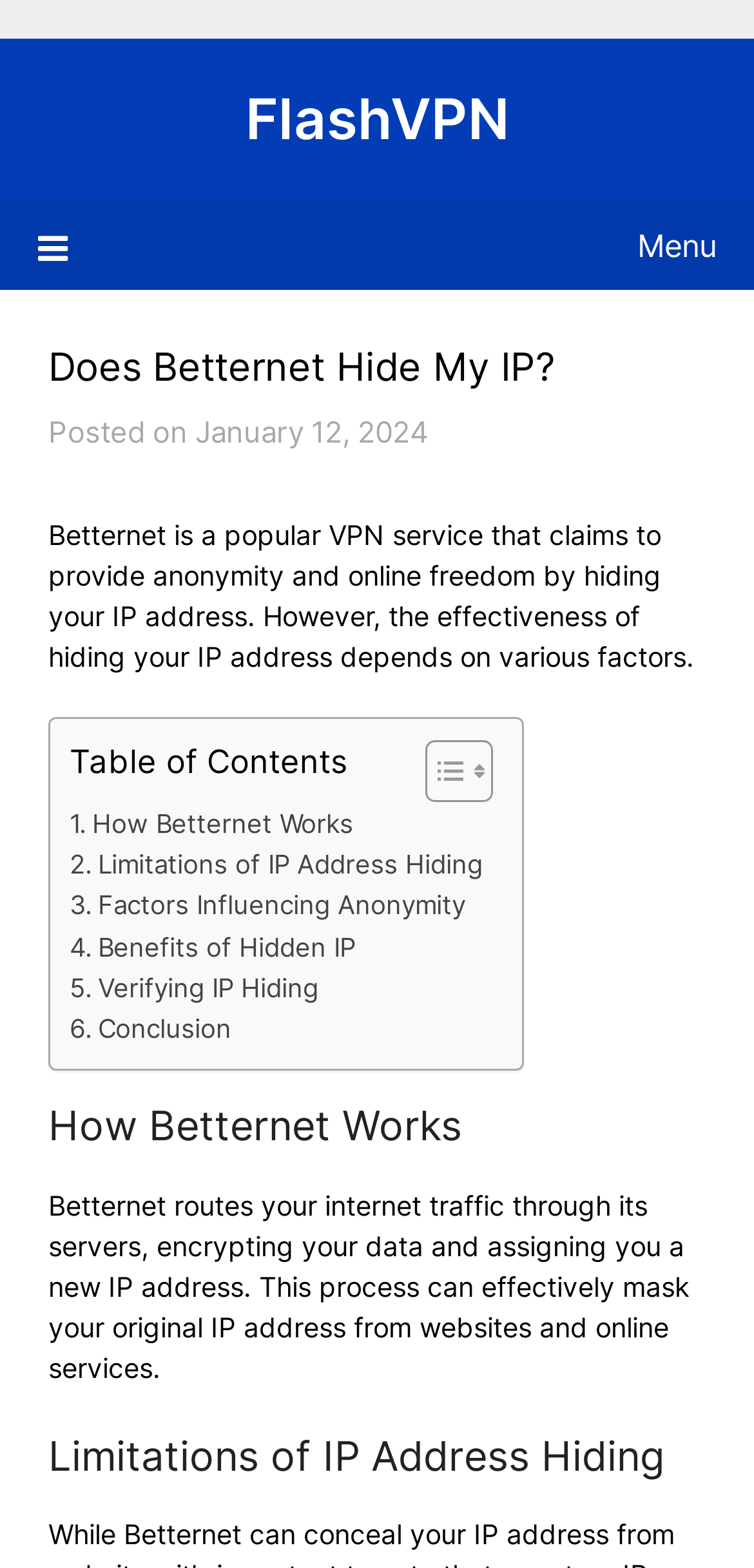Provide your answer to the question using just one word or phrase: What is the date of the article?

January 12, 2024